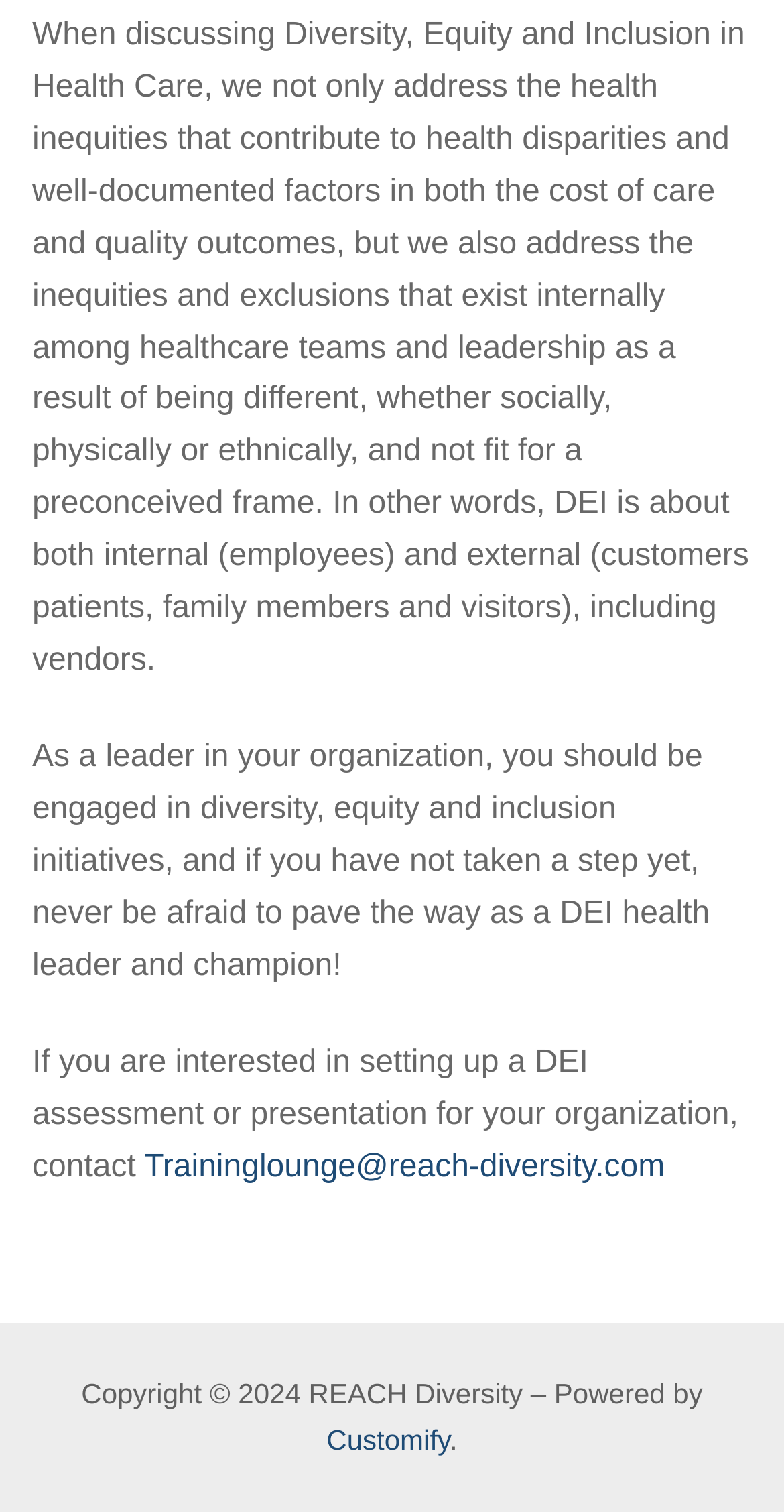Who can be contacted for DEI initiatives?
Answer with a single word or phrase, using the screenshot for reference.

Traininglounge@reach-diversity.com